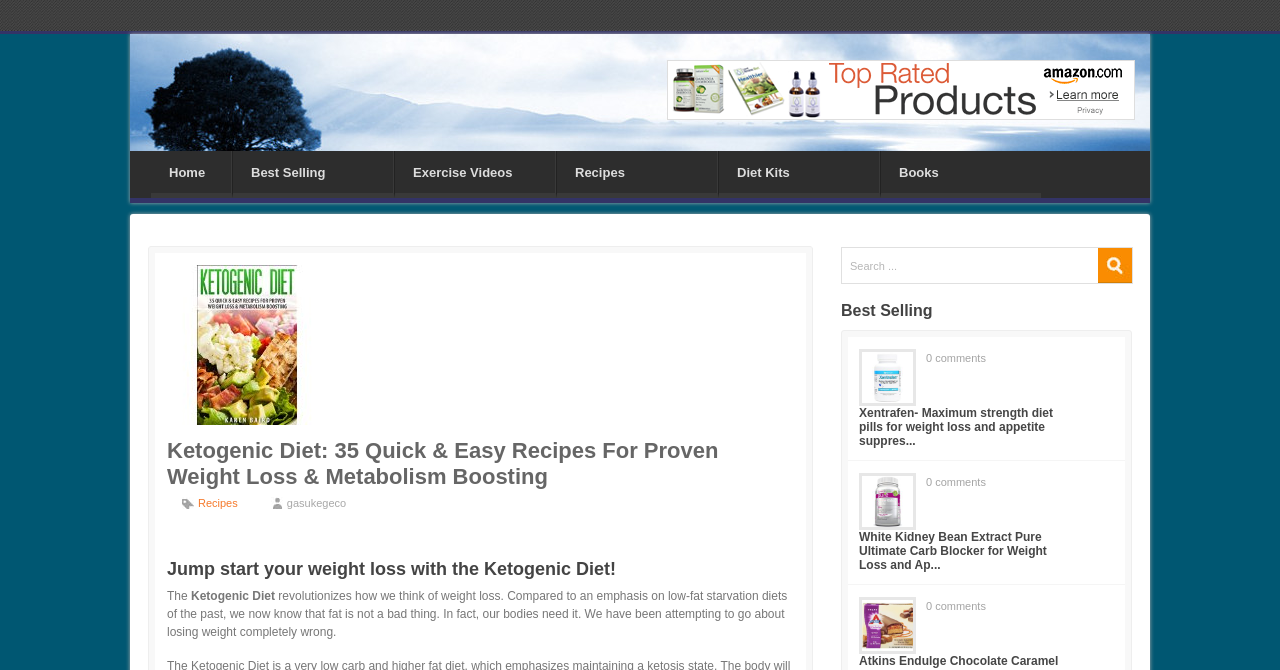Determine the bounding box coordinates for the UI element matching this description: "Recipes".

[0.435, 0.225, 0.56, 0.288]